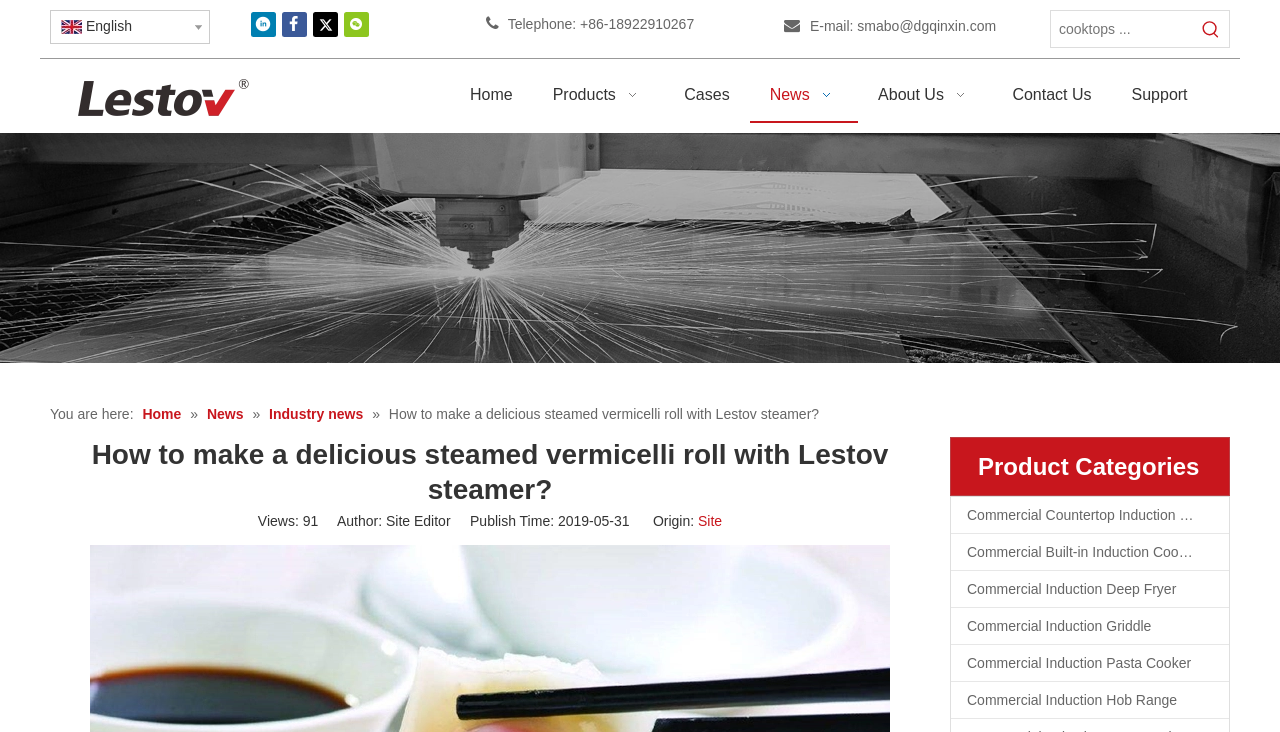With reference to the image, please provide a detailed answer to the following question: How many social media links are there?

I counted the number of social media links at the top of the webpage, which are Linkedin, Facebook, Twitter, and WeChat, so there are 4 social media links.